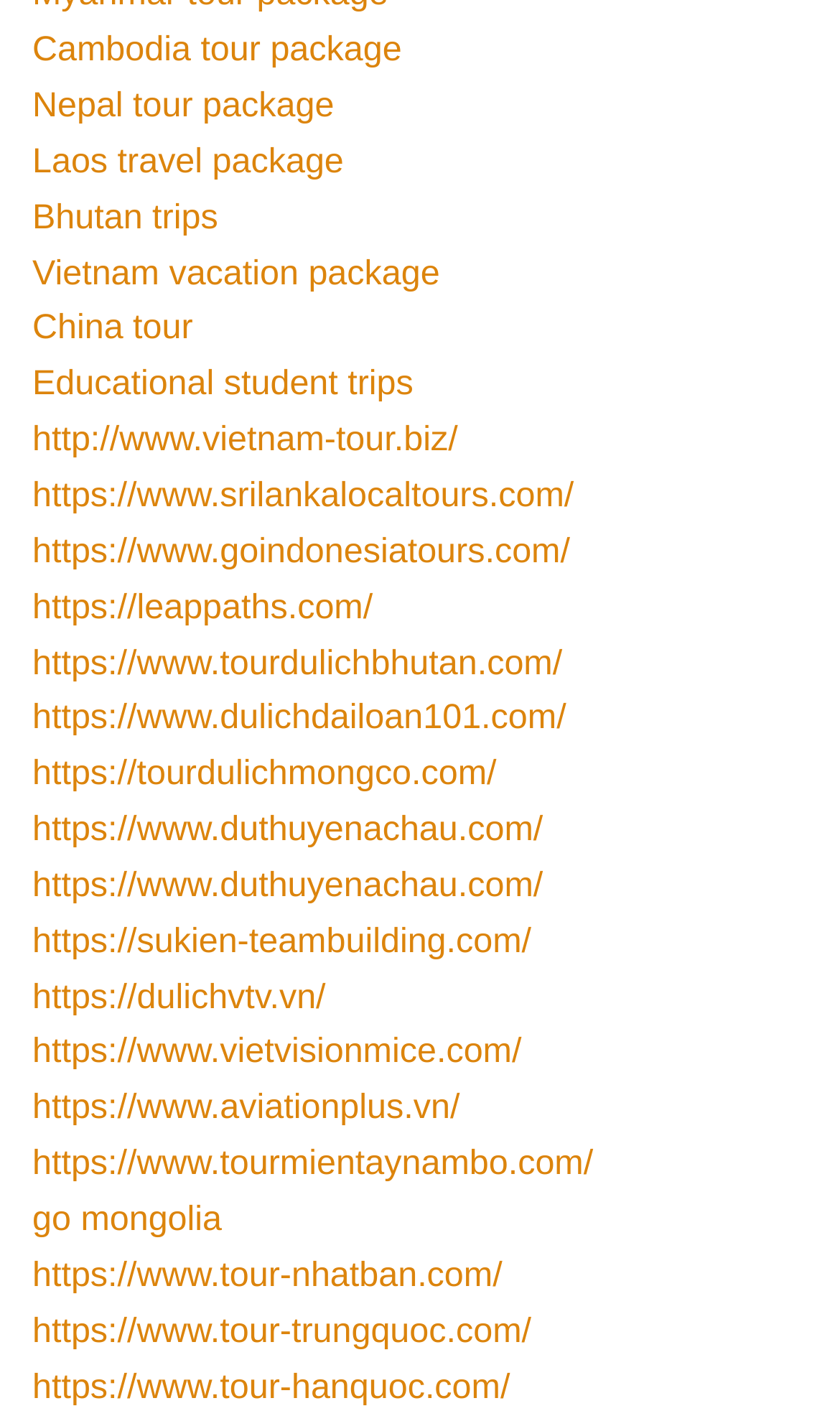What is the theme of the website?
Please give a detailed and elaborate answer to the question based on the image.

The webpage contains numerous links to tour packages and travel-related websites, indicating that the theme of the website is travel and tourism. The website appears to be a hub for users to explore and book travel packages to various destinations.